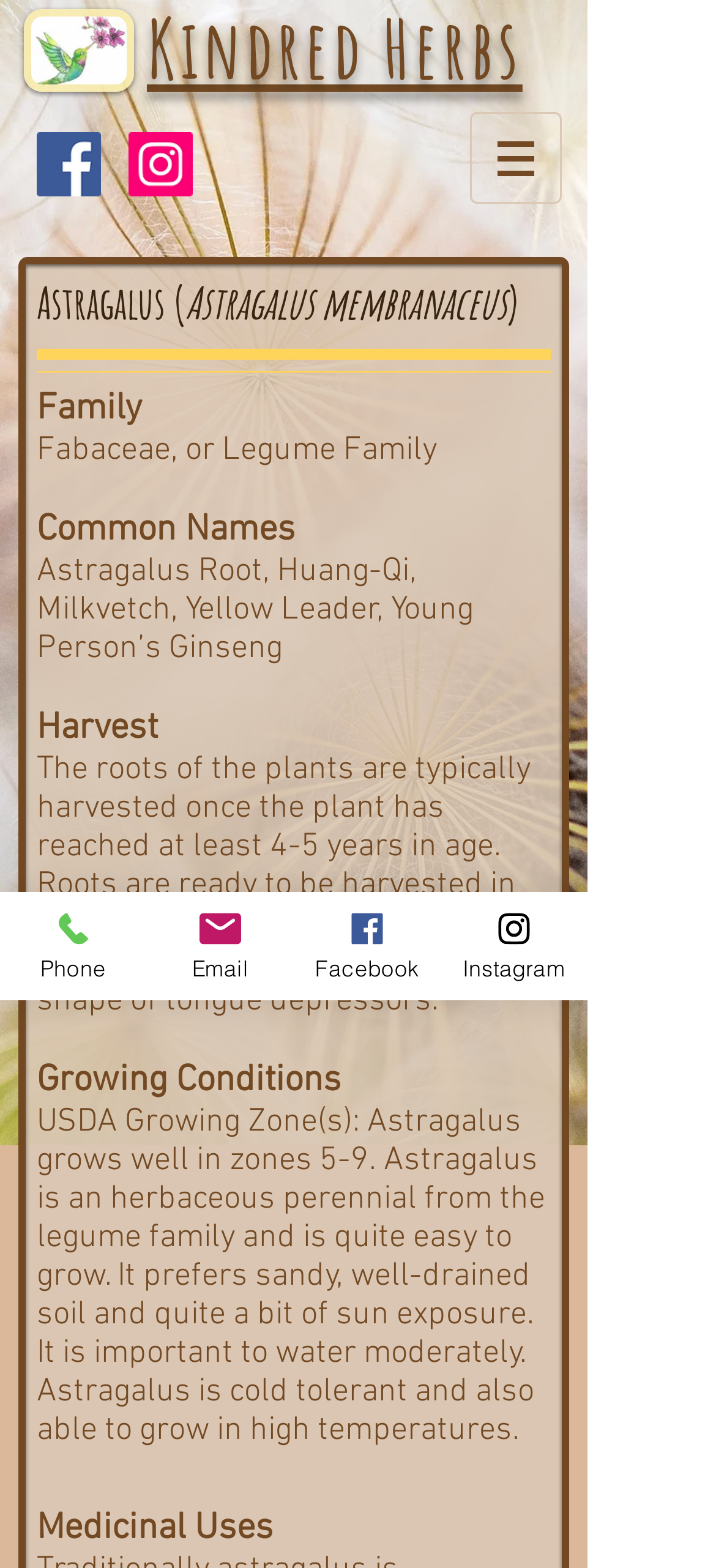Please examine the image and provide a detailed answer to the question: When are the roots of Astragalus ready to be harvested?

The section 'Harvest' mentions that the roots of Astragalus are typically harvested once the plant has reached at least 4-5 years in age, and roots are ready to be harvested in Fall.